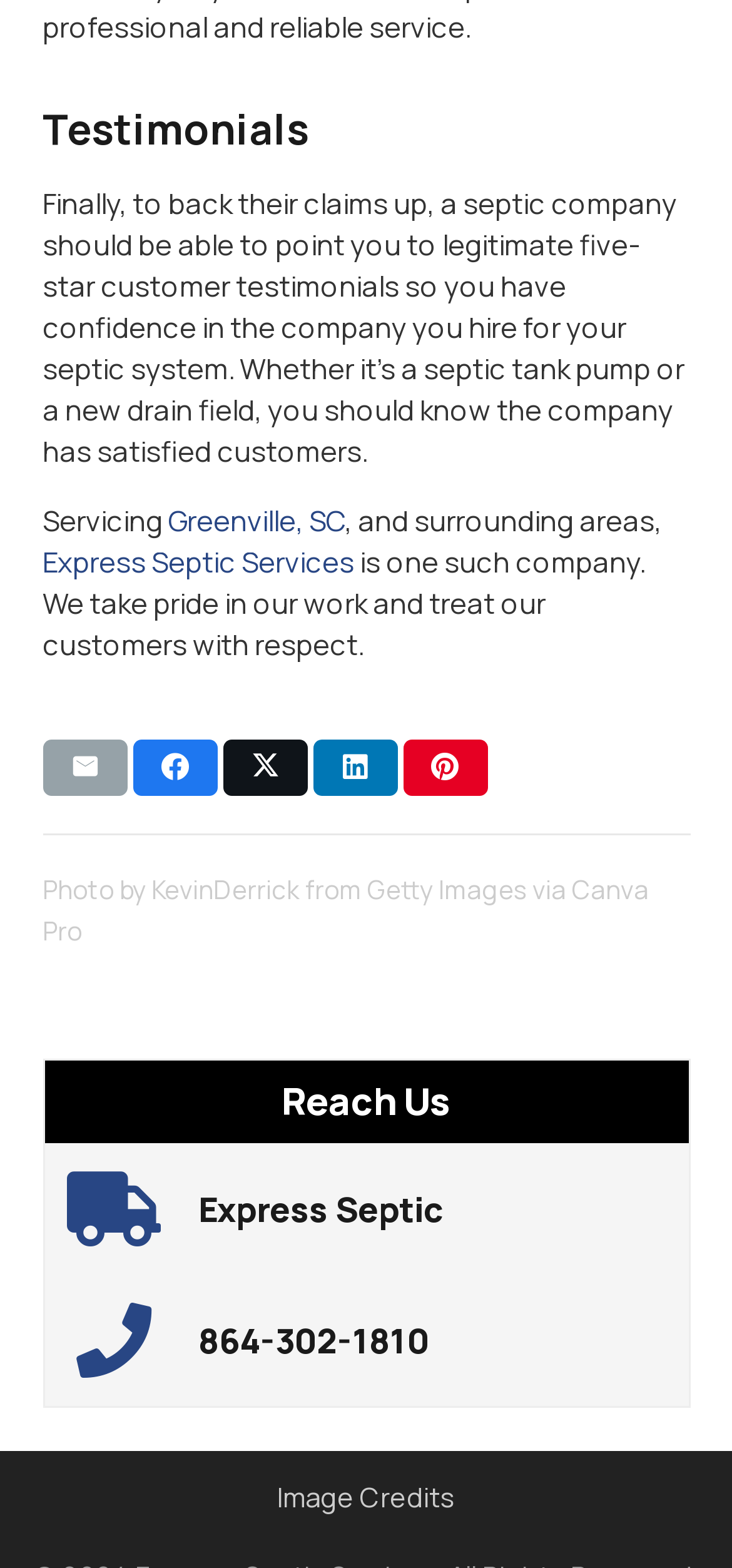Please determine the bounding box coordinates for the UI element described as: "Express Septic Services".

[0.058, 0.346, 0.483, 0.371]